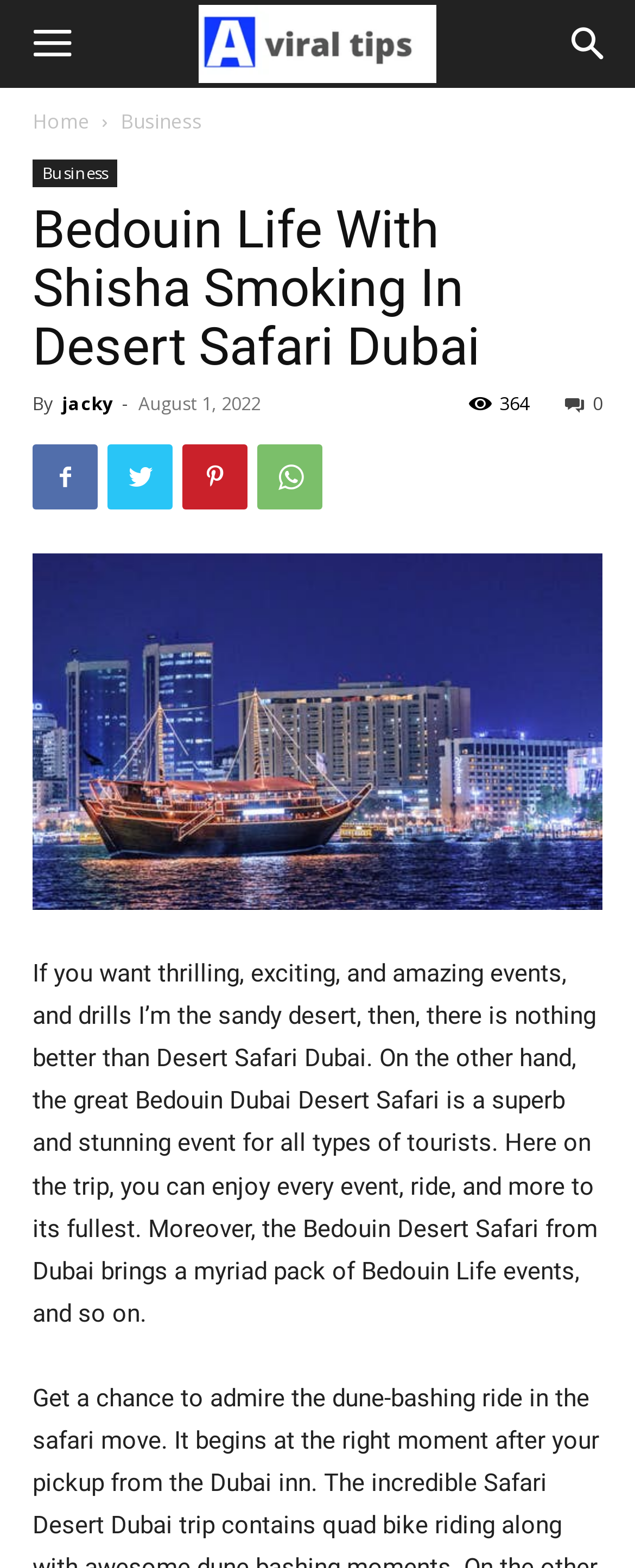What is the author of the article?
Respond with a short answer, either a single word or a phrase, based on the image.

jacky